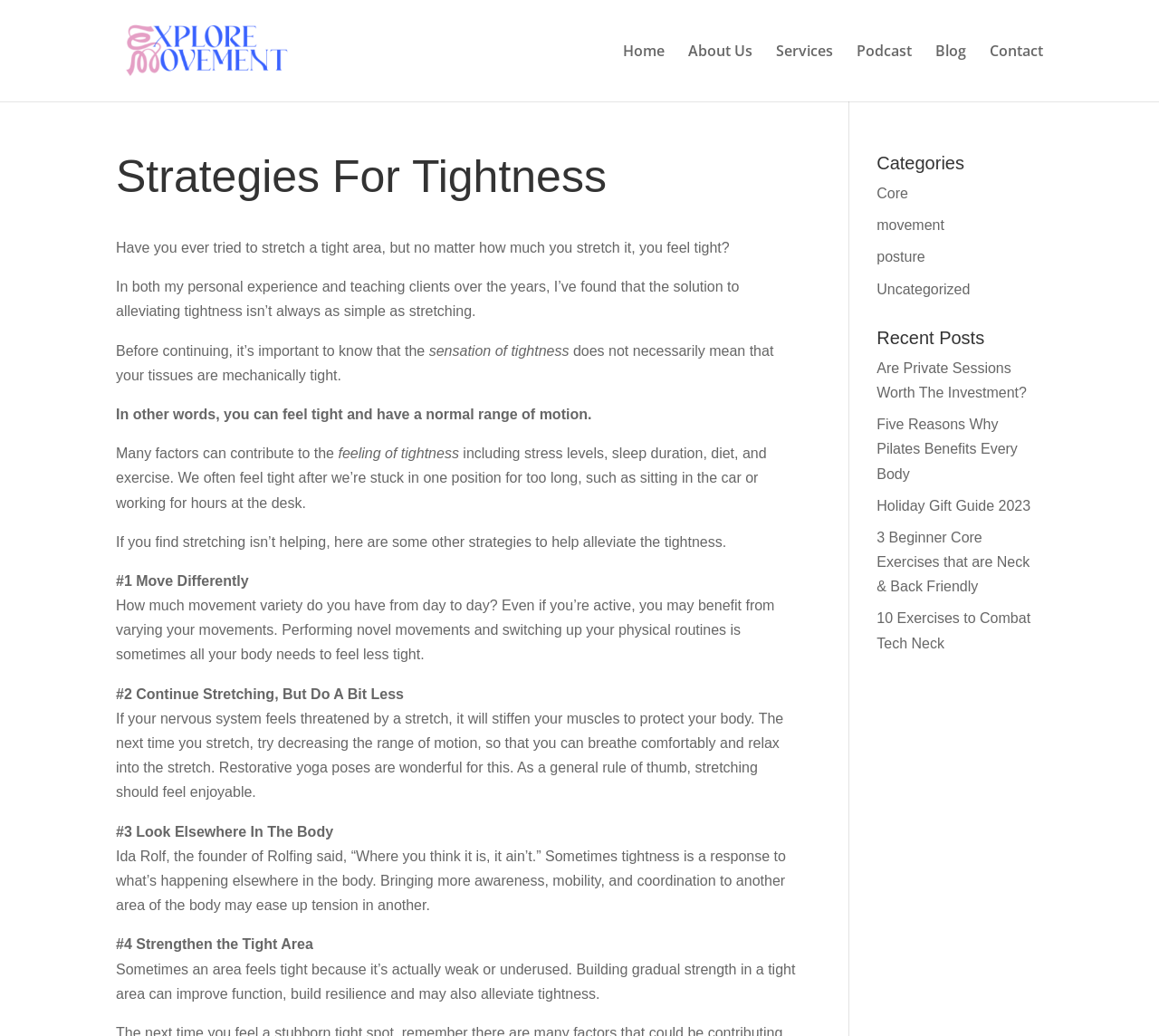How many strategies are mentioned to alleviate tightness?
From the screenshot, provide a brief answer in one word or phrase.

4